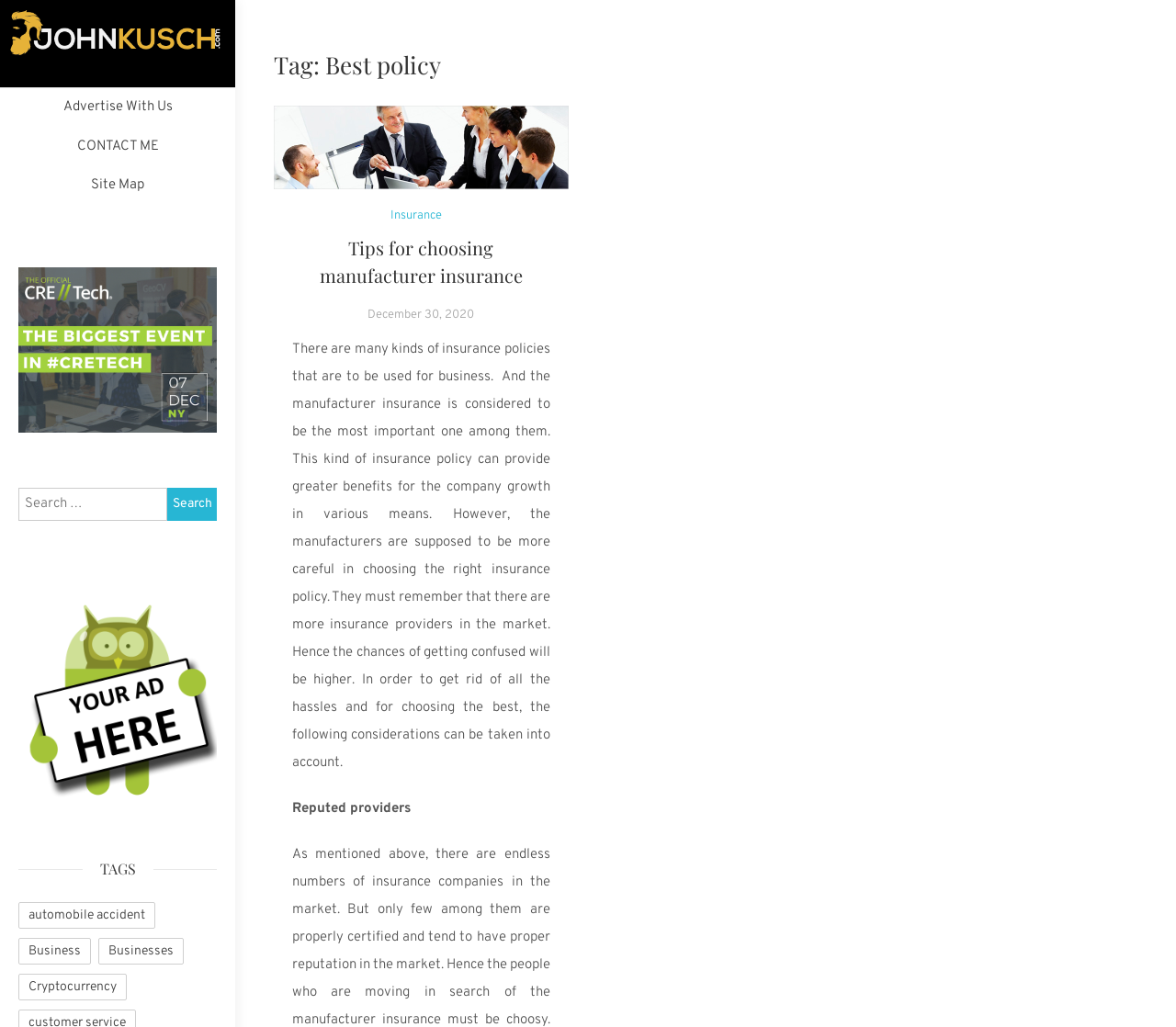Pinpoint the bounding box coordinates of the clickable element to carry out the following instruction: "Read about tips for choosing manufacturer insurance."

[0.232, 0.103, 0.484, 0.184]